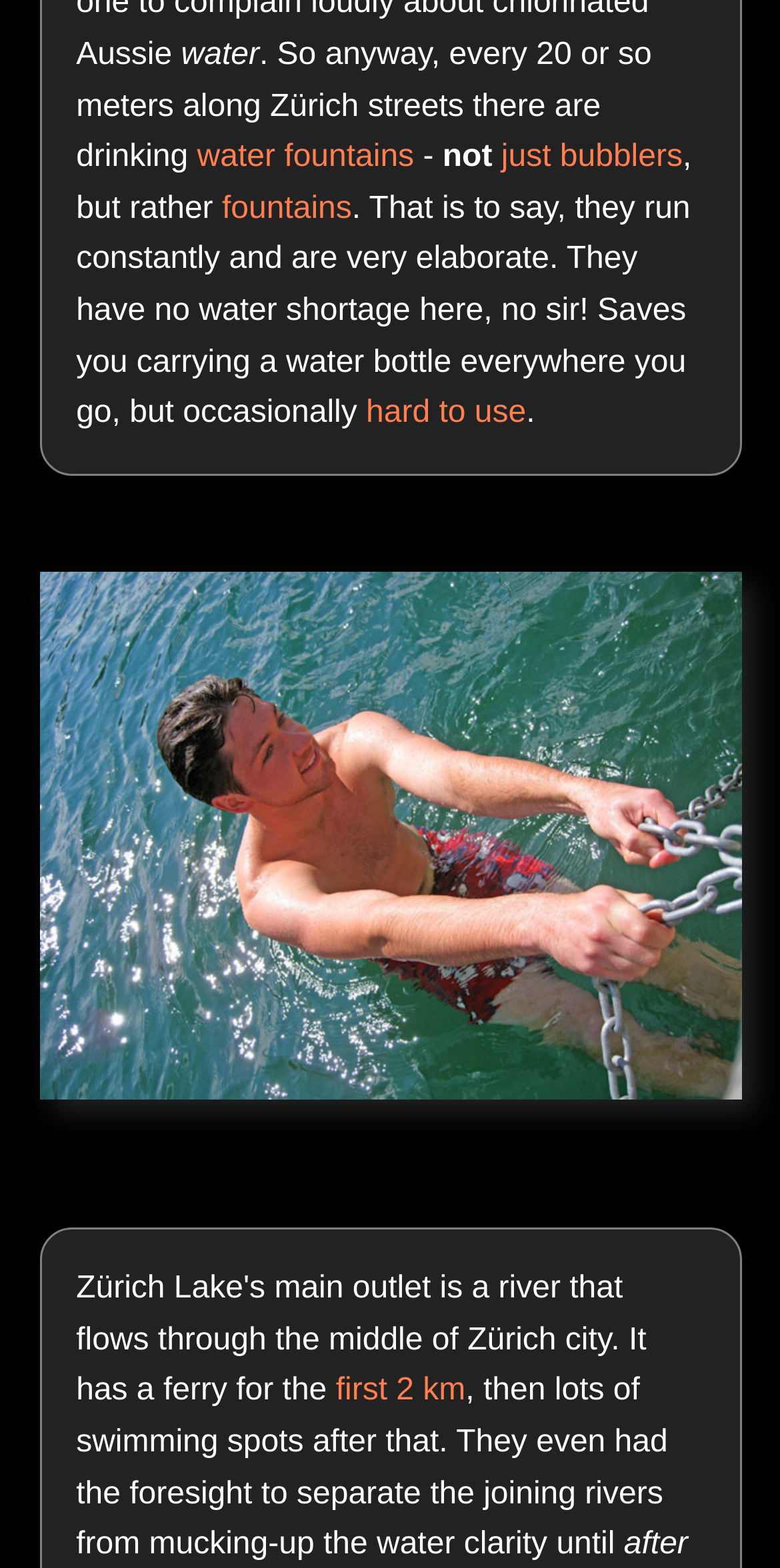What is the topic of the text?
Answer the question with as much detail as you can, using the image as a reference.

The topic of the text is water fountains, which is evident from the presence of links 'water fountains' and 'fountains' in the text, and the description of their functionality and features.